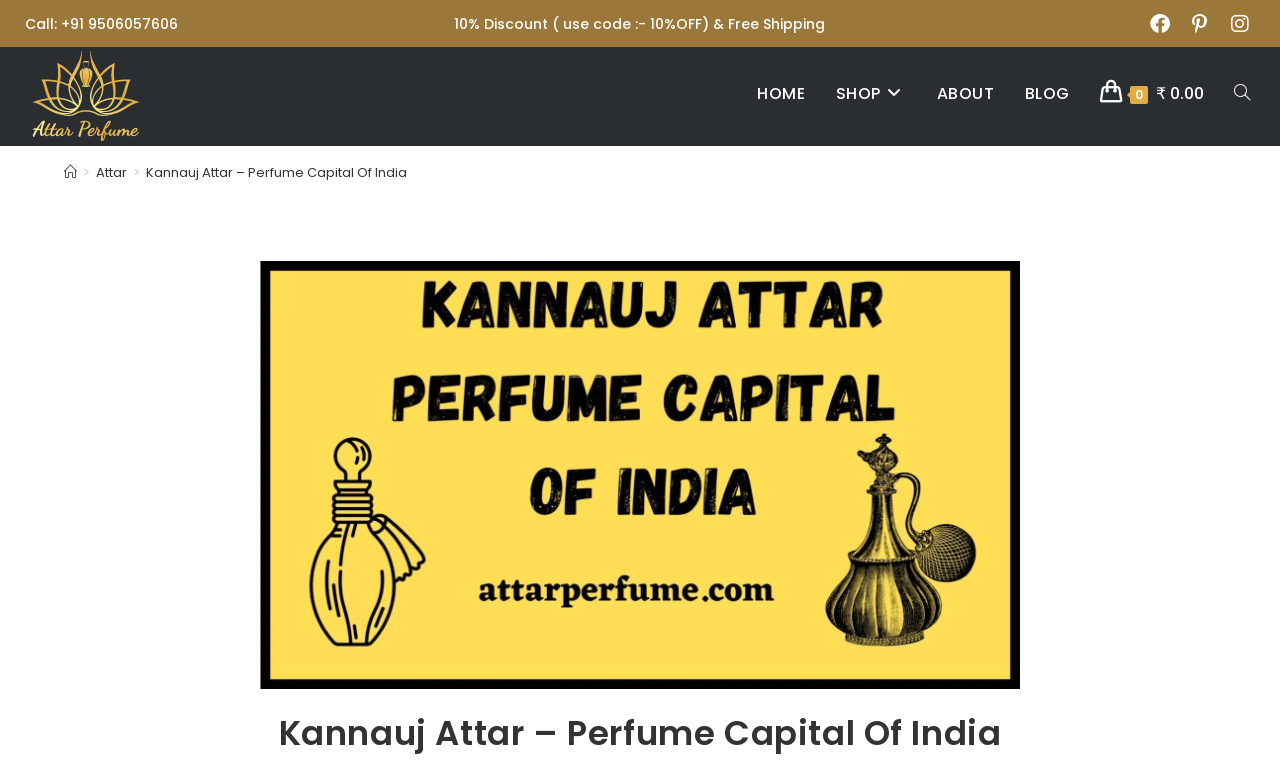Describe every aspect of the webpage in a detailed manner.

The webpage is about Kannauj Attar, a perfume brand, and it appears to be the brand's homepage. At the top left corner, there is a call-to-action with a phone number and a promotional offer for 10% discount and free shipping. Next to it, there are three social media links to Facebook, Pinterest, and Instagram.

Below the top section, there is a navigation menu with links to different sections of the website, including Home, Shop, About, Blog, and a search function. The navigation menu is centered and takes up most of the width of the page.

On the left side of the page, there is a table with a link to "Attar Perfume – Buy Best Attar, Ittar Perfume Online In India" accompanied by an image. This section appears to be a featured product or promotion.

The main content of the page is a large image that takes up most of the page's width and height, with a caption "You are currently viewing Kannauj Attar – Perfume Capital Of India". This image seems to be a hero image or a banner that showcases the brand's products or identity.

At the top of the page, there is also a breadcrumb navigation that shows the current page's location in the website's hierarchy, with links to Home, Attar, and Kannauj Attar – Perfume Capital Of India.